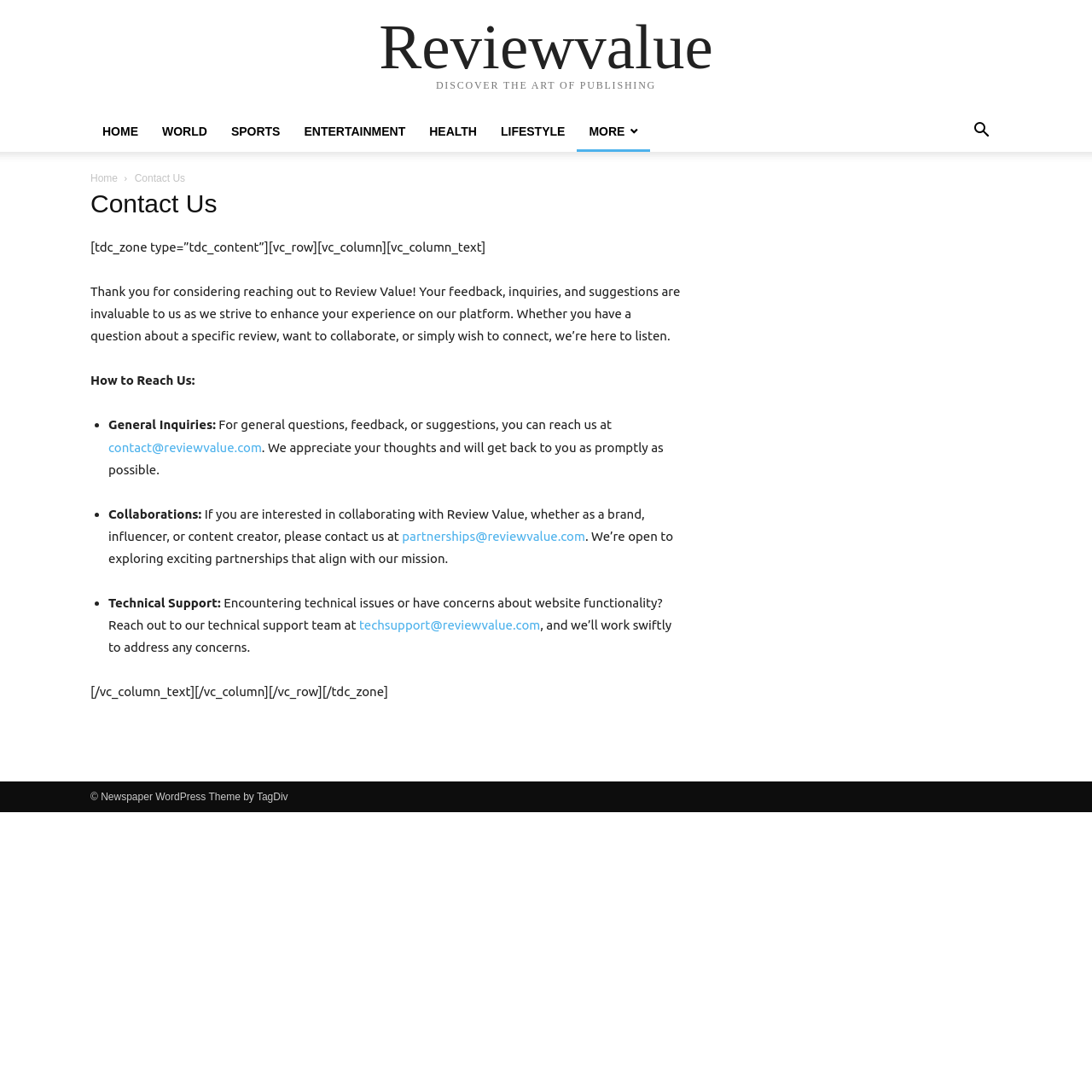Please specify the bounding box coordinates for the clickable region that will help you carry out the instruction: "Click on the 'HOME' link".

[0.083, 0.114, 0.138, 0.127]